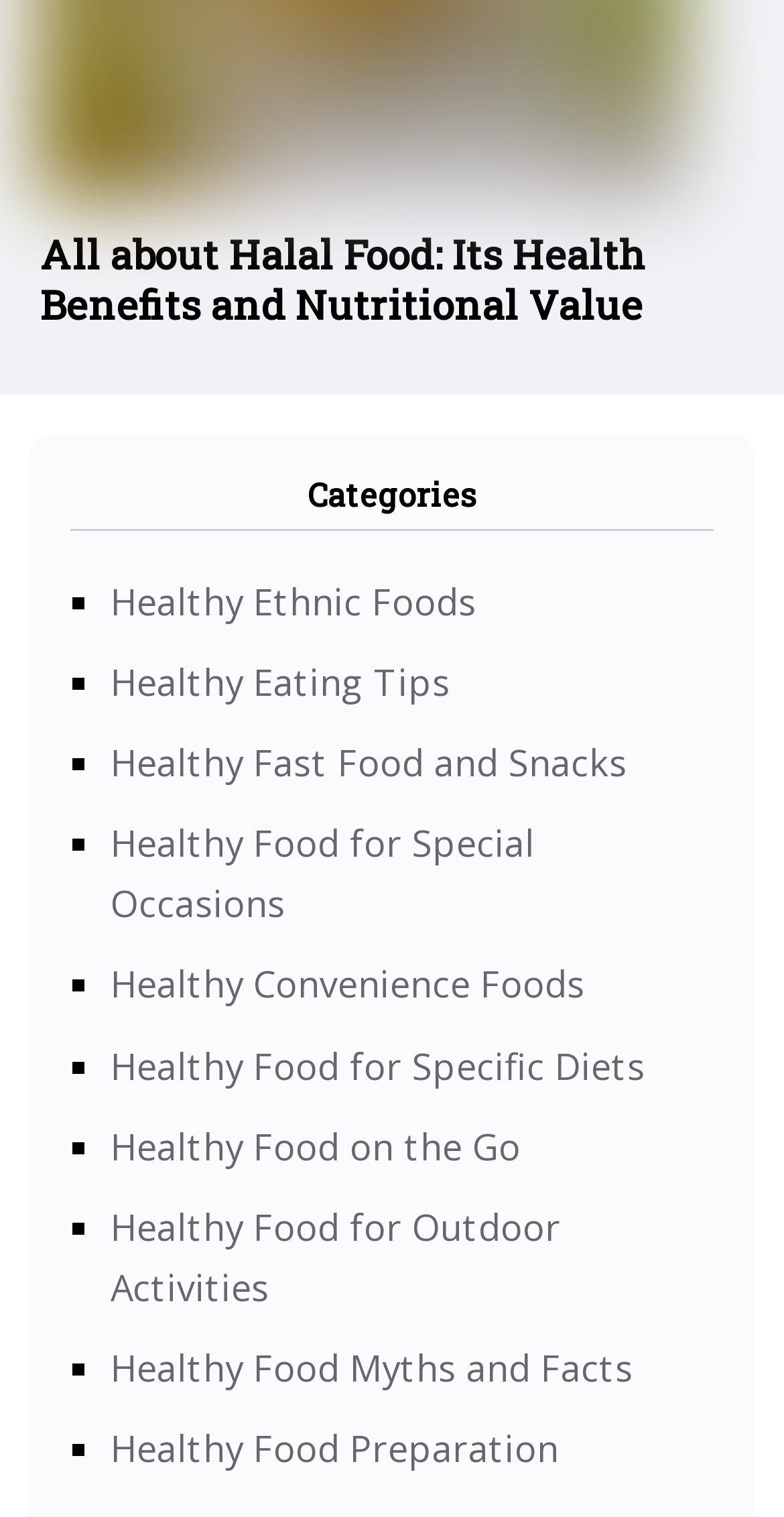Determine the bounding box coordinates of the clickable area required to perform the following instruction: "learn about healthy eating tips". The coordinates should be represented as four float numbers between 0 and 1: [left, top, right, bottom].

[0.141, 0.434, 0.574, 0.466]